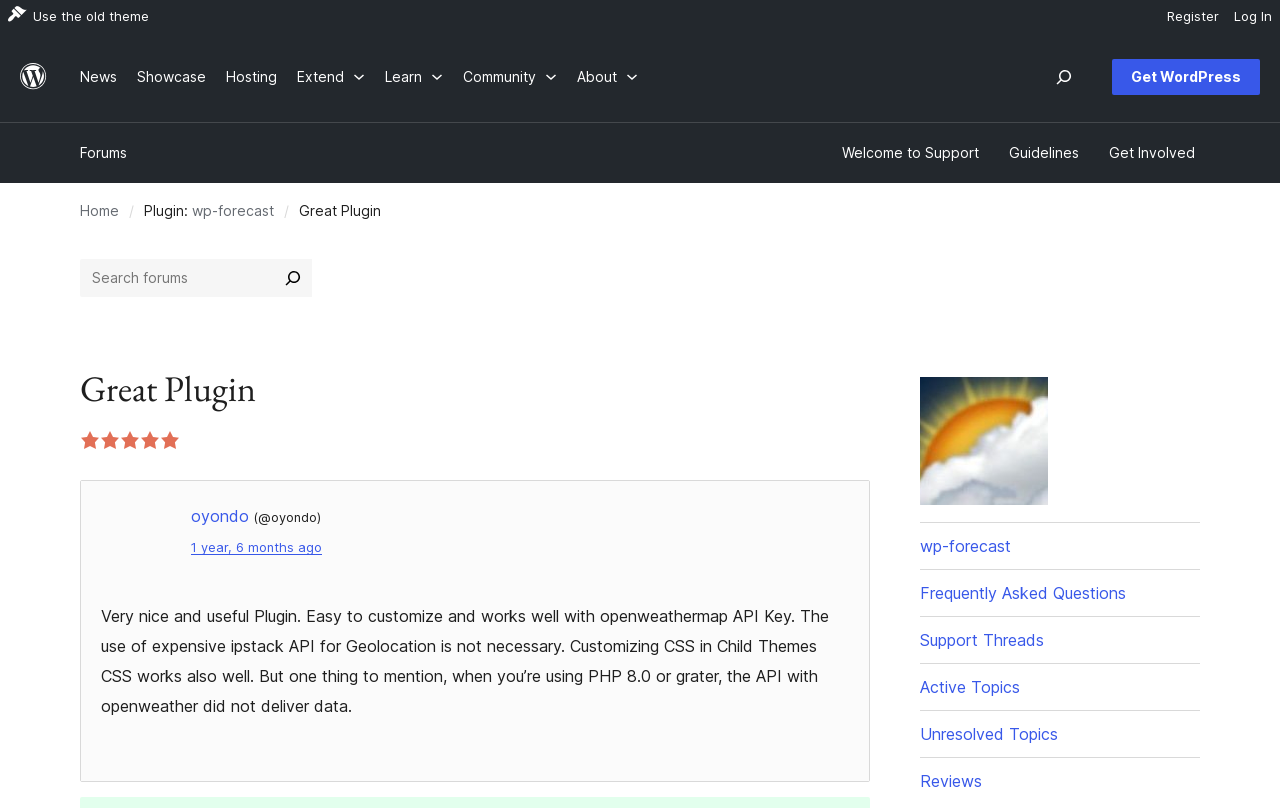Who wrote the review?
Please provide a detailed answer to the question.

I found the name of the reviewer by looking at the link text 'oyondo' which is located above the review text.